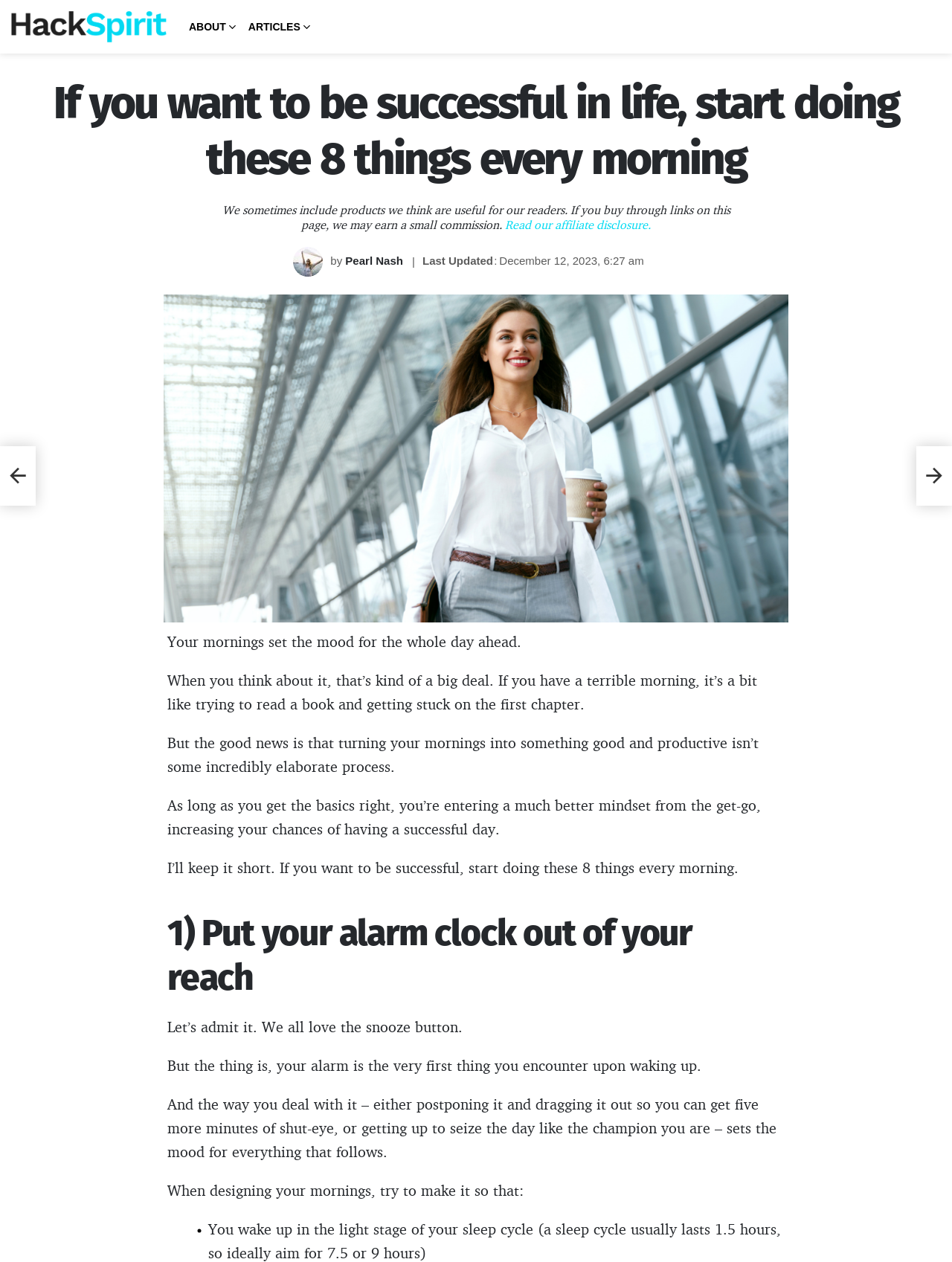From the webpage screenshot, predict the bounding box of the UI element that matches this description: "Pearl Nash".

[0.363, 0.202, 0.427, 0.212]